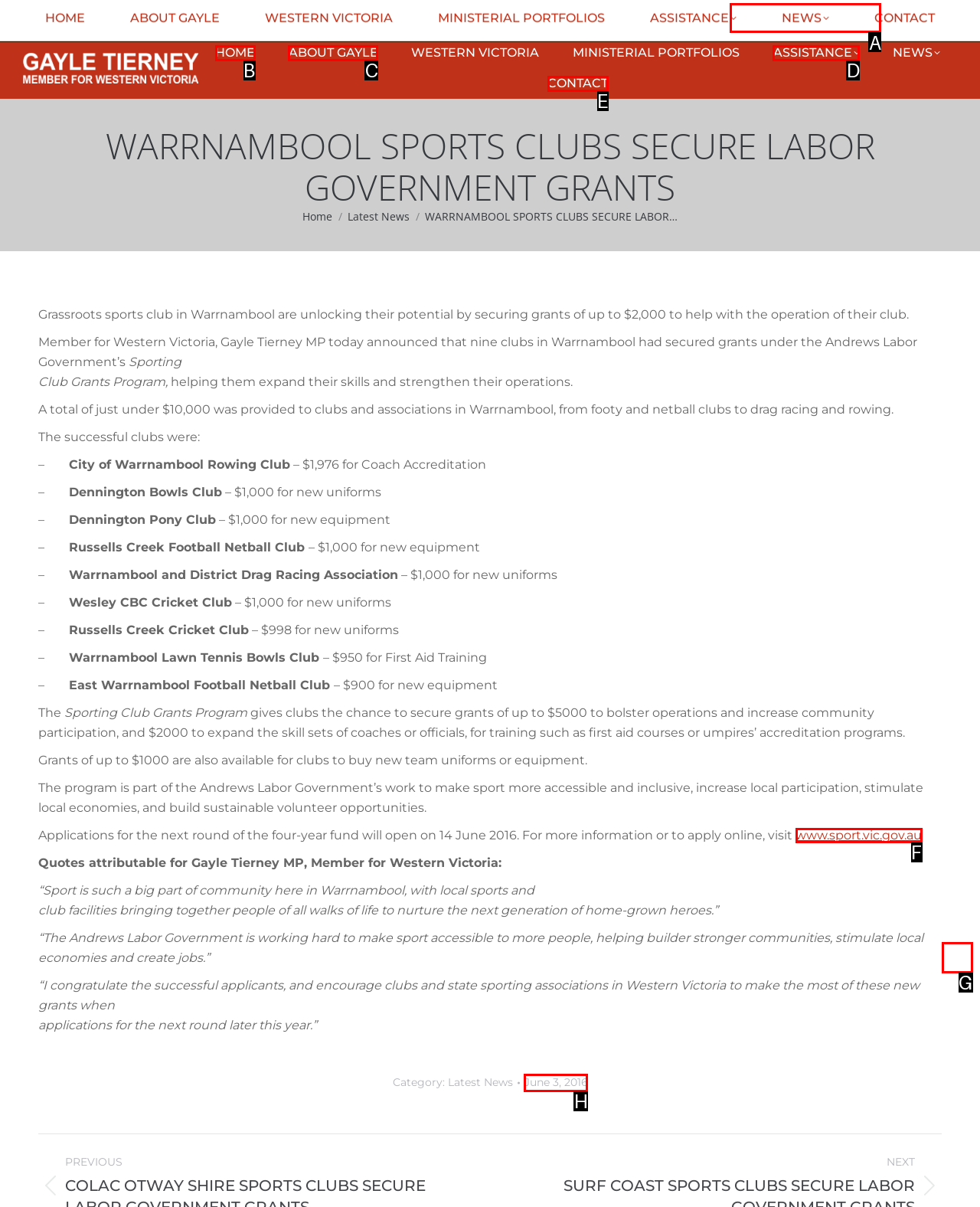To achieve the task: Sign up for the newsletter, which HTML element do you need to click?
Respond with the letter of the correct option from the given choices.

A